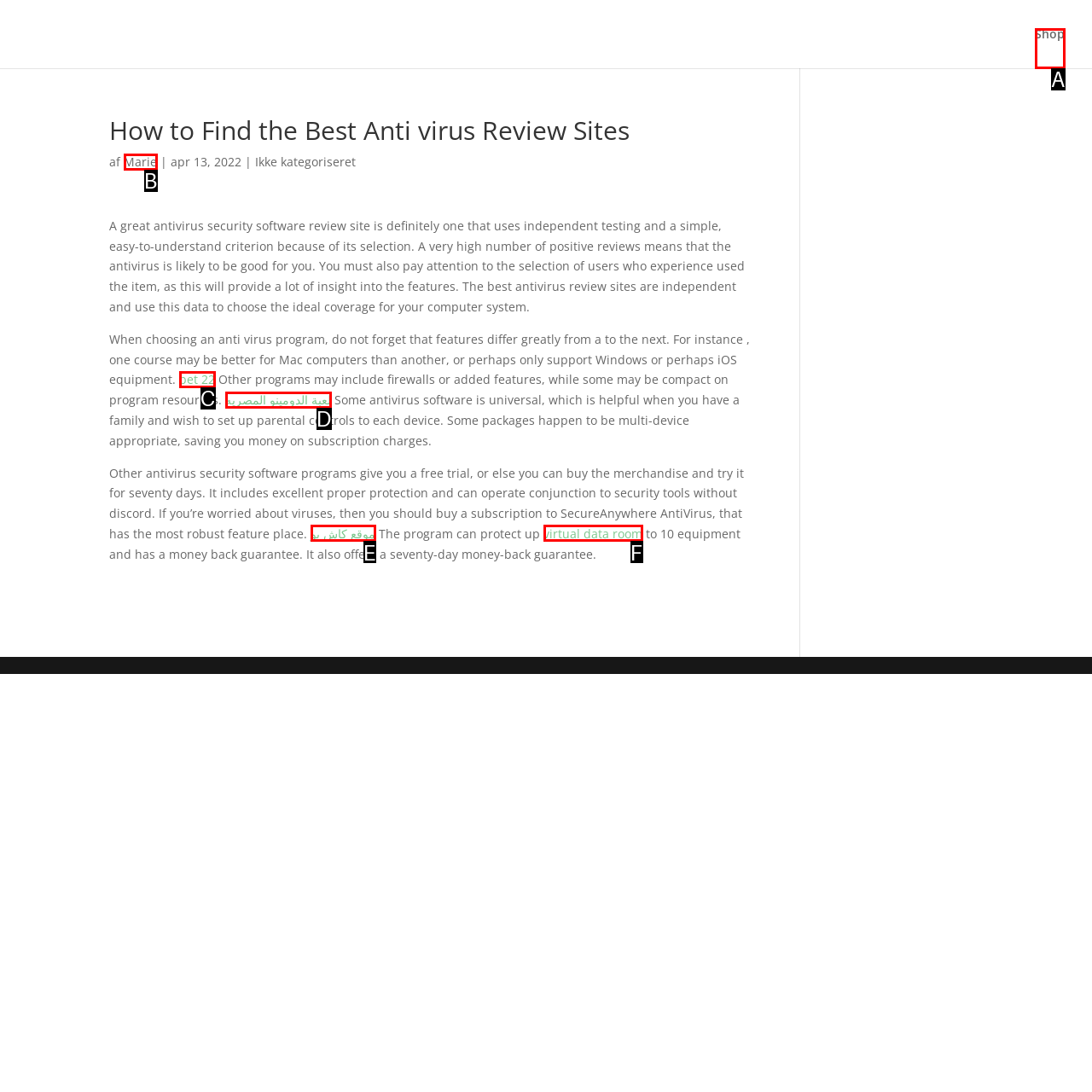Tell me which option best matches this description: موقع كاش يو
Answer with the letter of the matching option directly from the given choices.

E